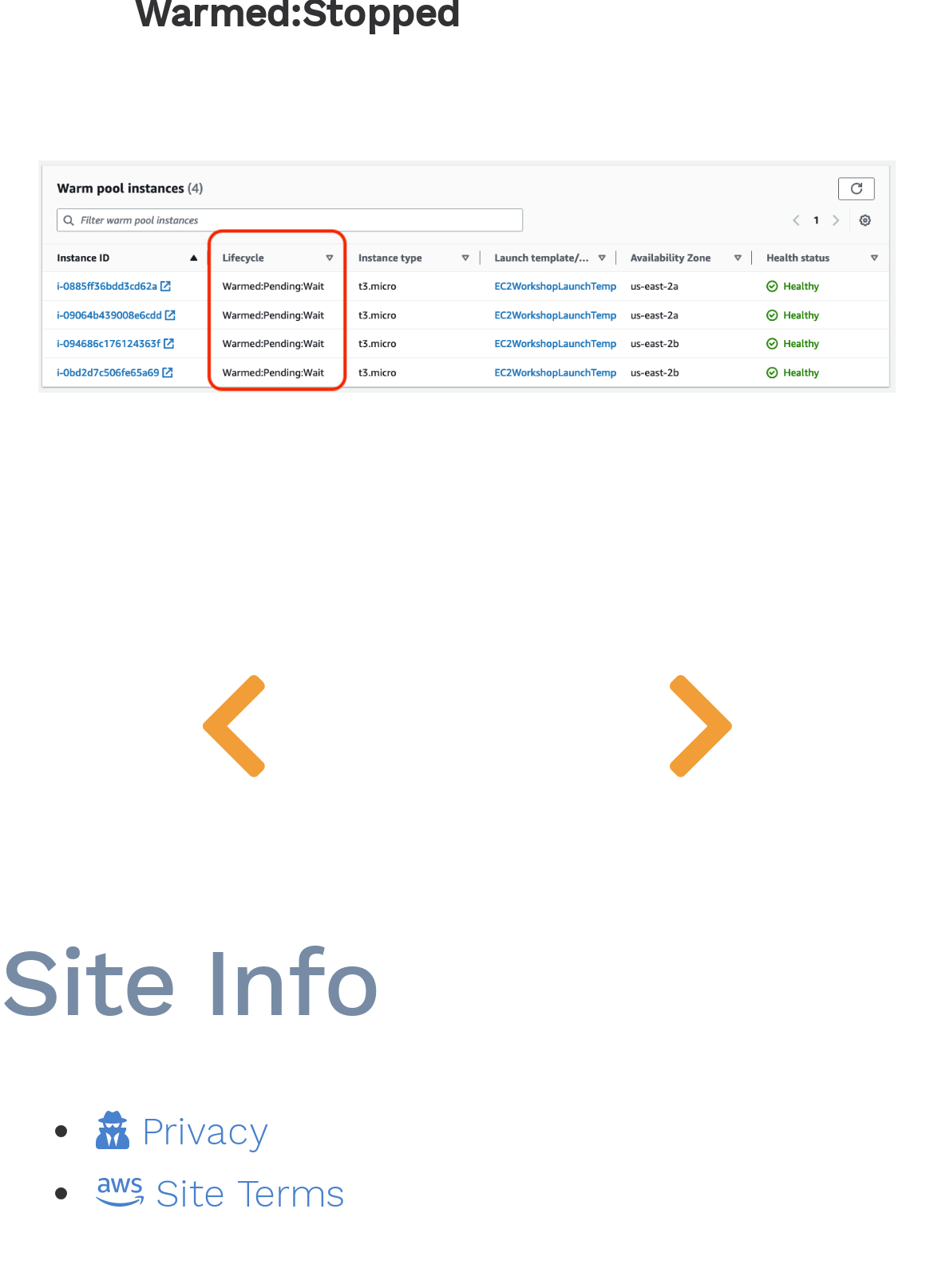How many links are there in the layout table?
Look at the webpage screenshot and answer the question with a detailed explanation.

There are two links in the layout table, one with the text '' and the other with the text ''. These links are likely to be navigation links or social media links.